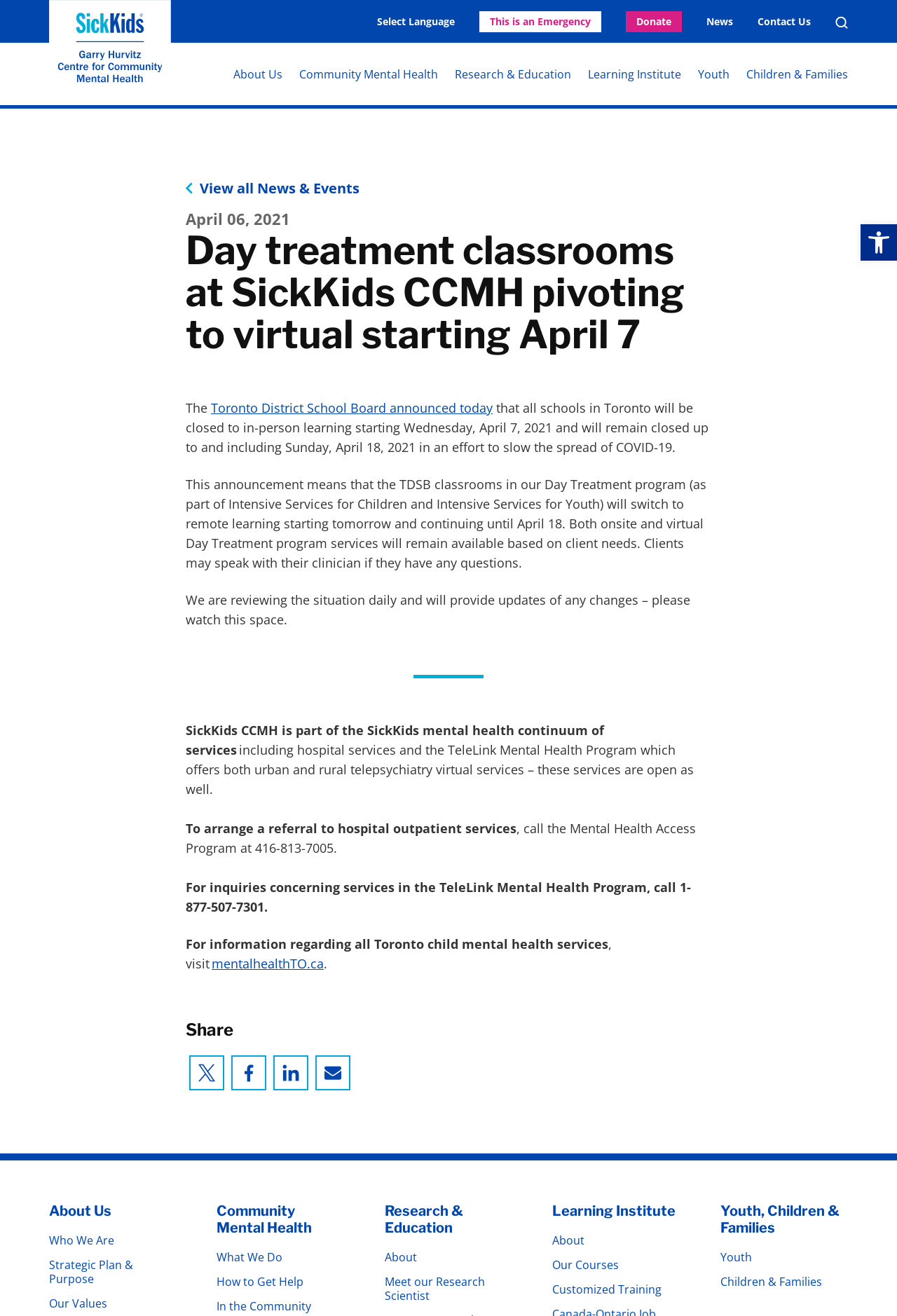Locate the bounding box of the UI element described by: "Research & Education" in the given webpage screenshot.

[0.429, 0.914, 0.516, 0.939]